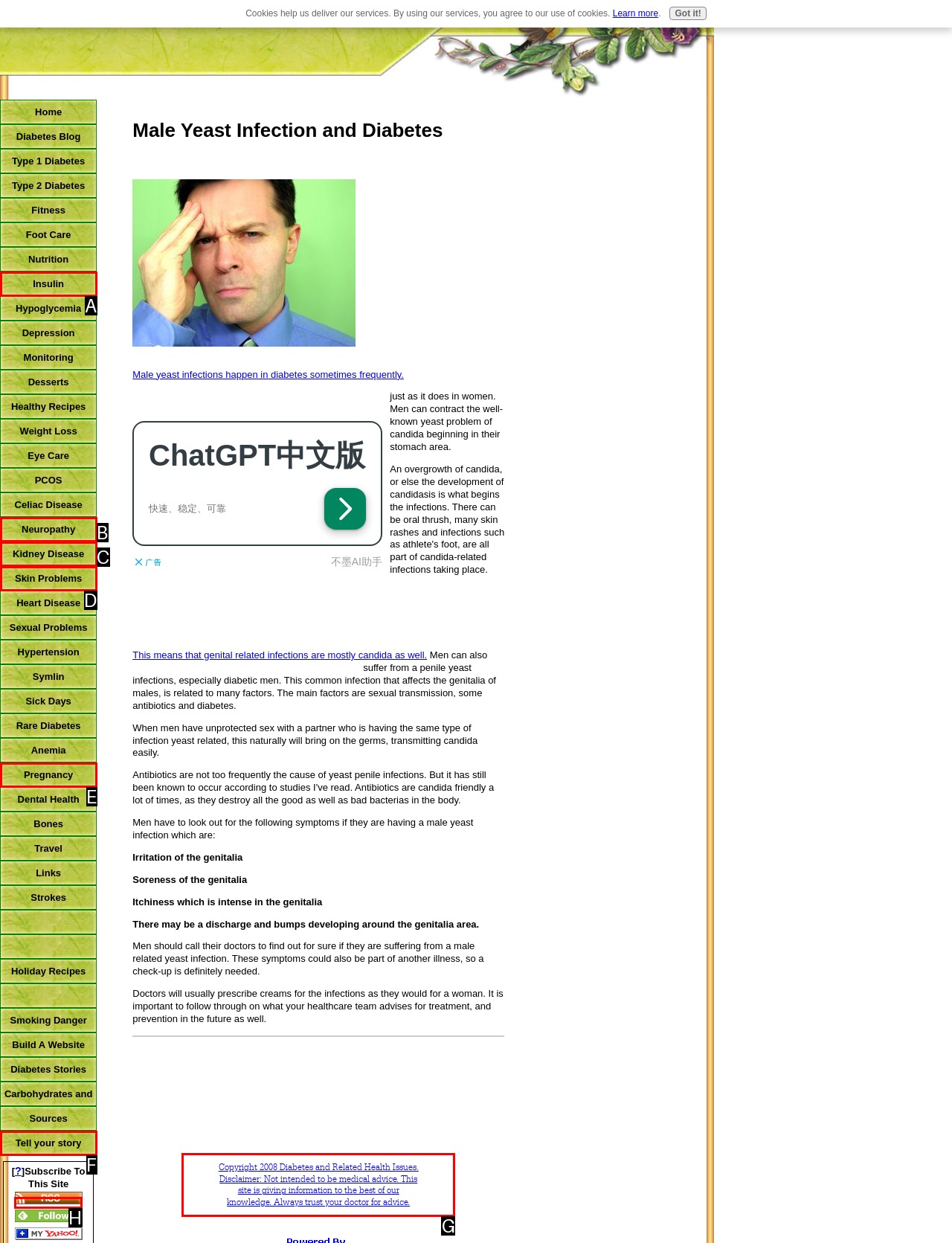Identify the letter of the option that should be selected to accomplish the following task: Click the 'XML RSS' link. Provide the letter directly.

H